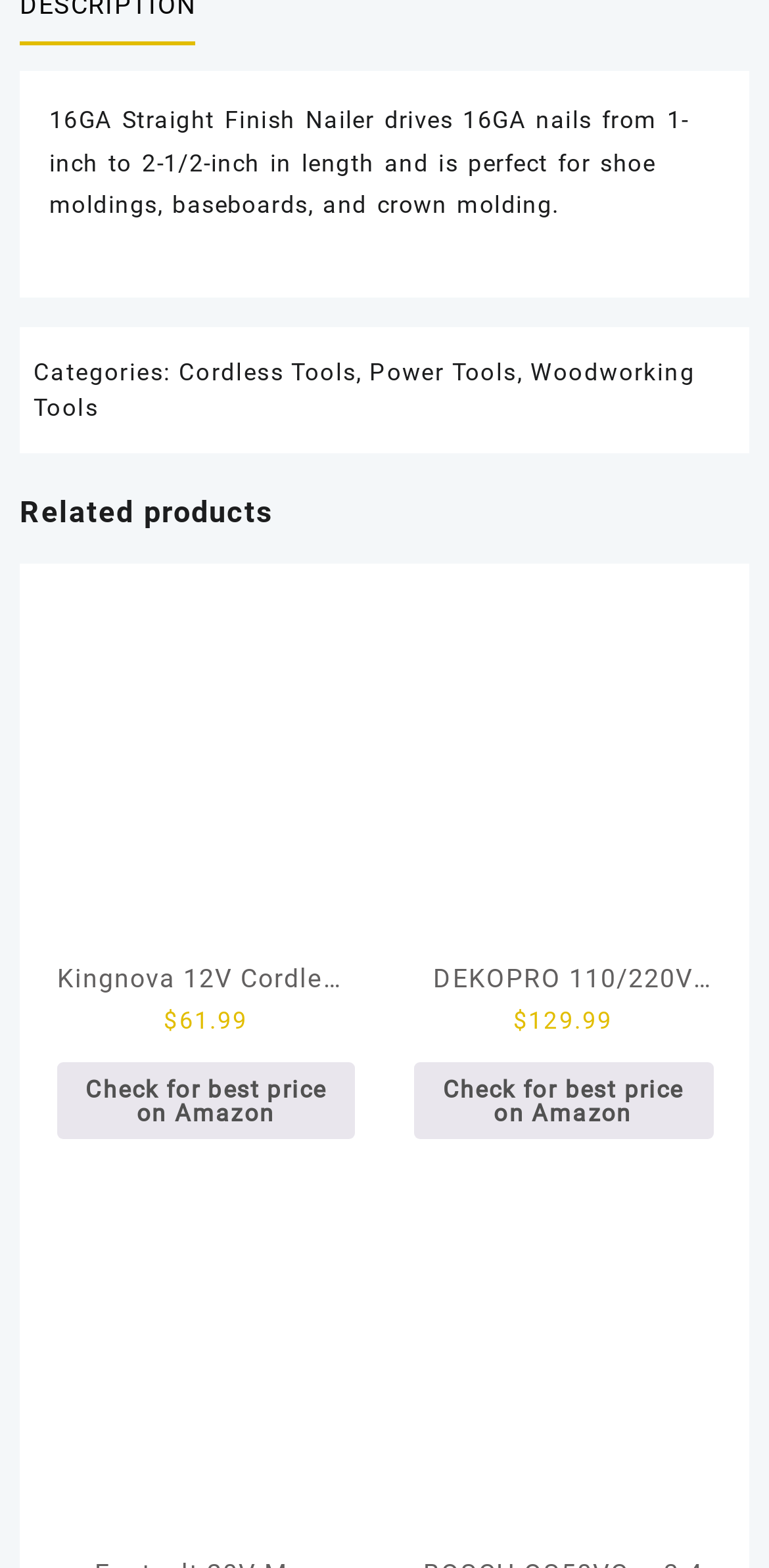Find the bounding box of the element with the following description: "Power Tools". The coordinates must be four float numbers between 0 and 1, formatted as [left, top, right, bottom].

[0.481, 0.229, 0.672, 0.246]